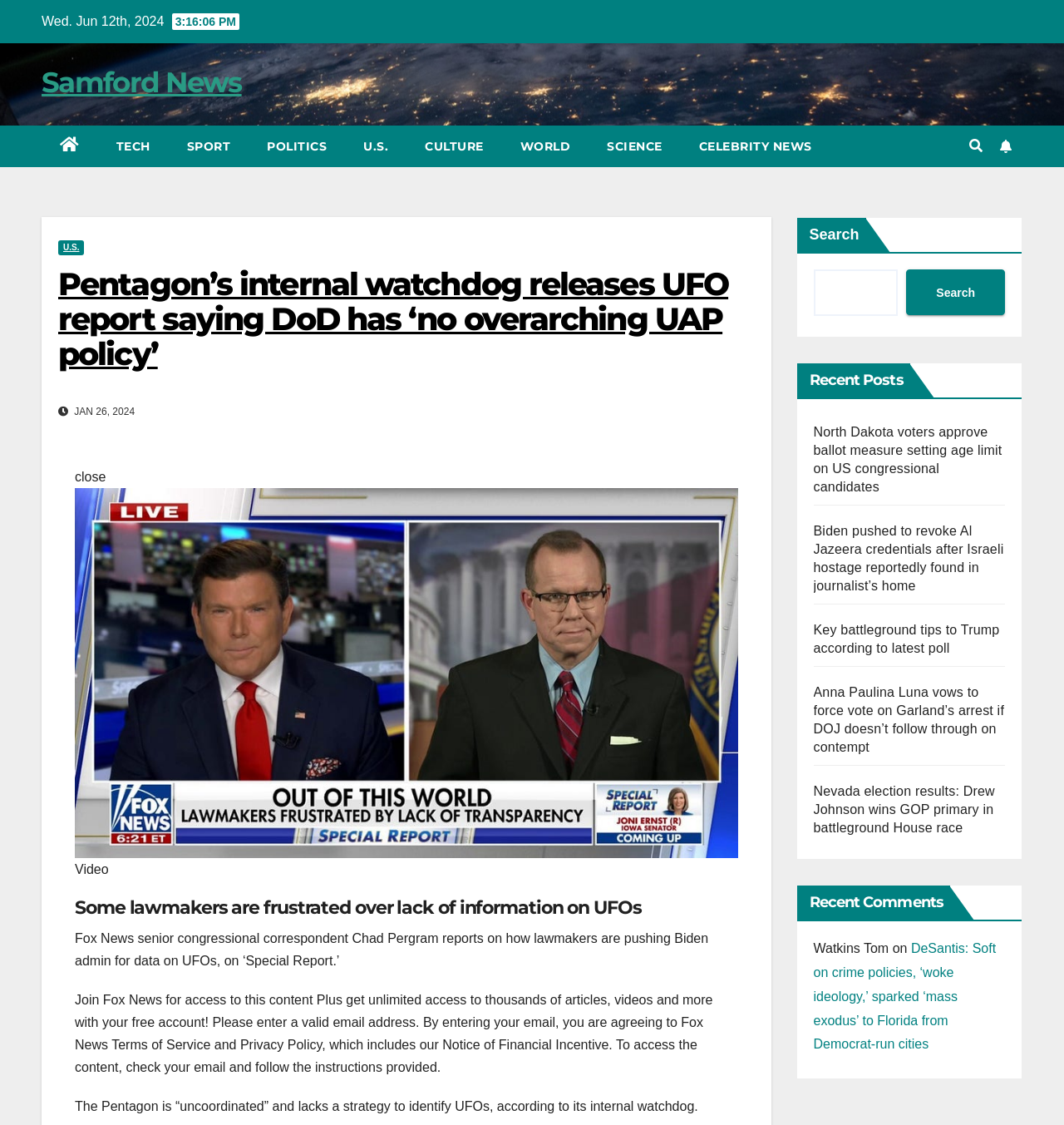Please provide the bounding box coordinates for the element that needs to be clicked to perform the following instruction: "Read the article about UFOs". The coordinates should be given as four float numbers between 0 and 1, i.e., [left, top, right, bottom].

[0.07, 0.434, 0.693, 0.763]